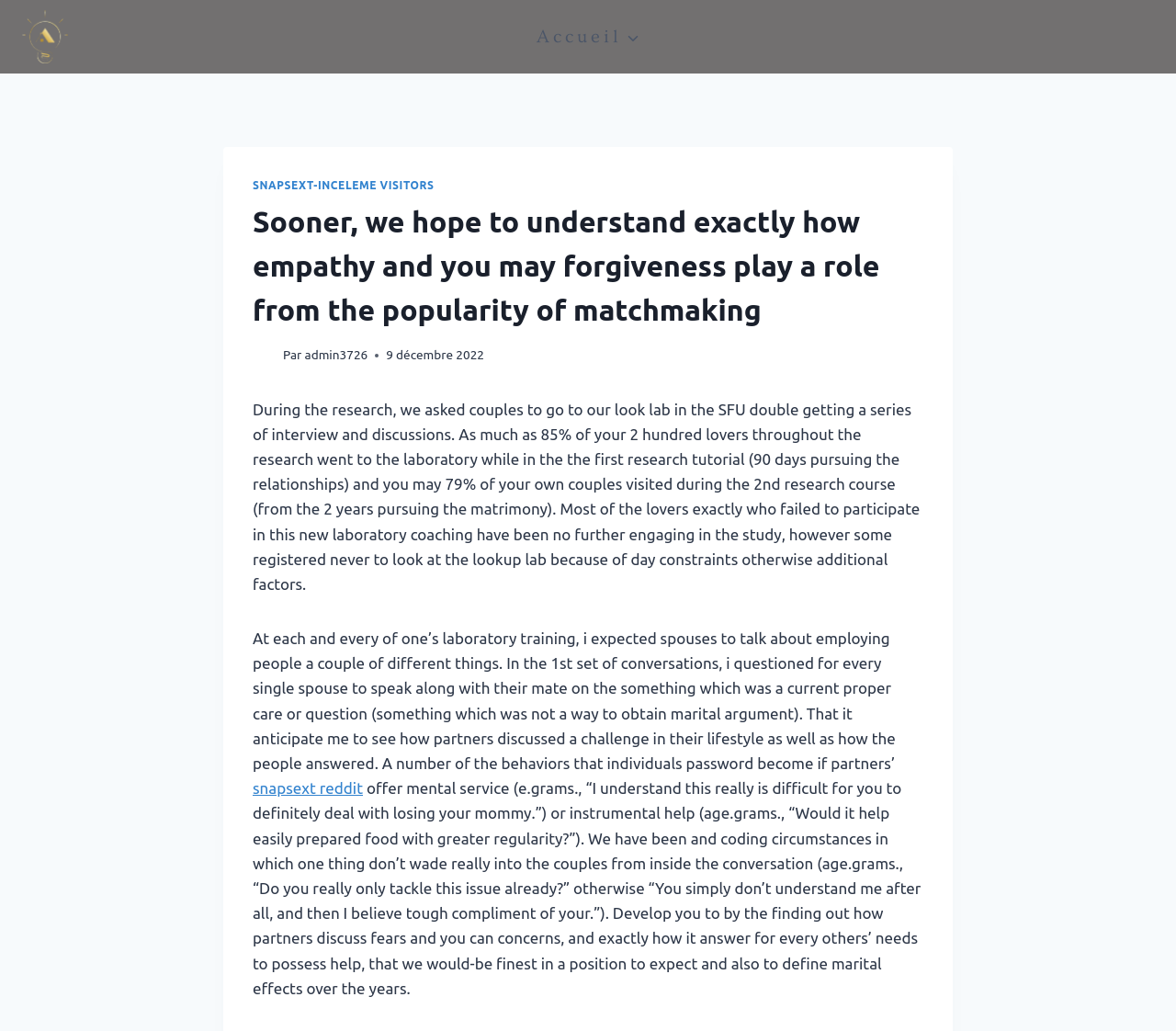From the webpage screenshot, identify the region described by AccueilExpand. Provide the bounding box coordinates as (top-left x, top-left y, bottom-right x, bottom-right y), with each value being a floating point number between 0 and 1.

[0.362, 0.015, 0.638, 0.056]